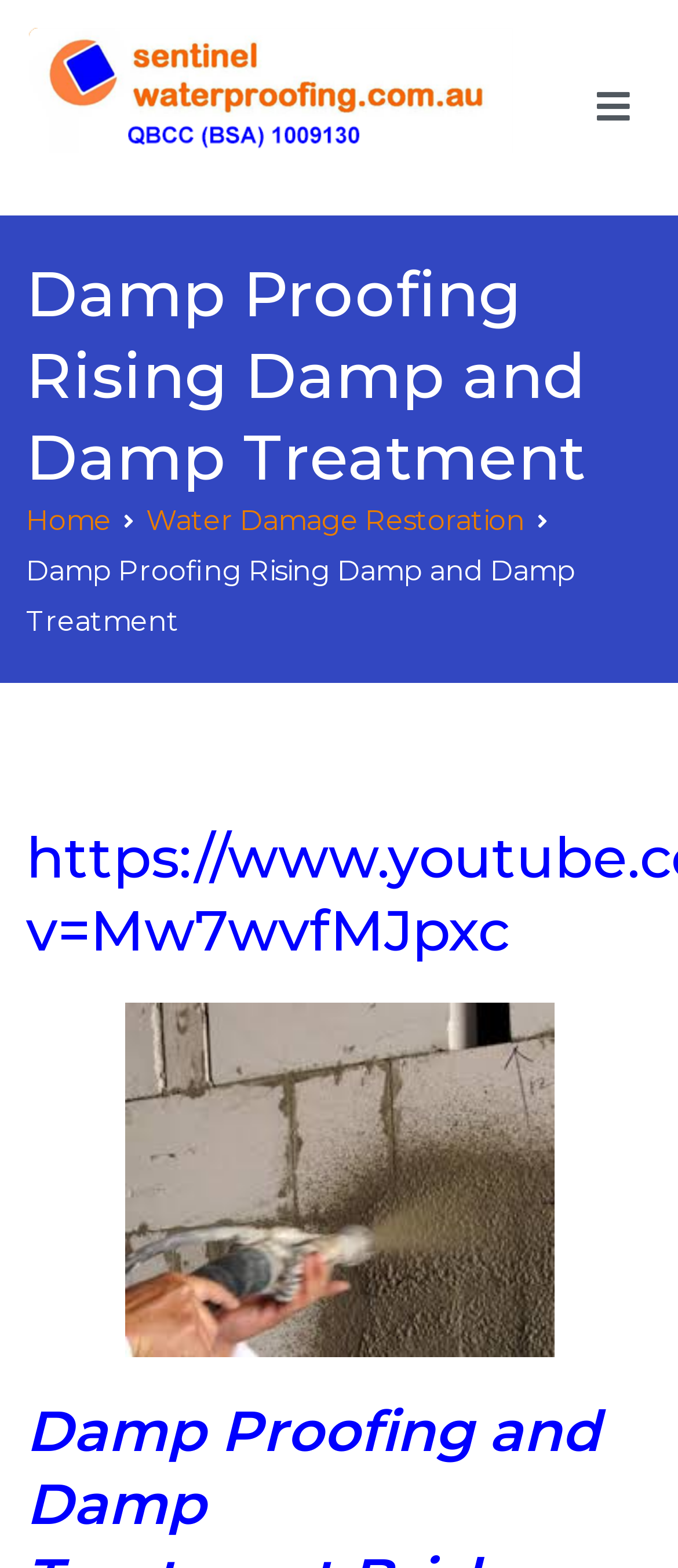What region does the company serve? From the image, respond with a single word or brief phrase.

Northside